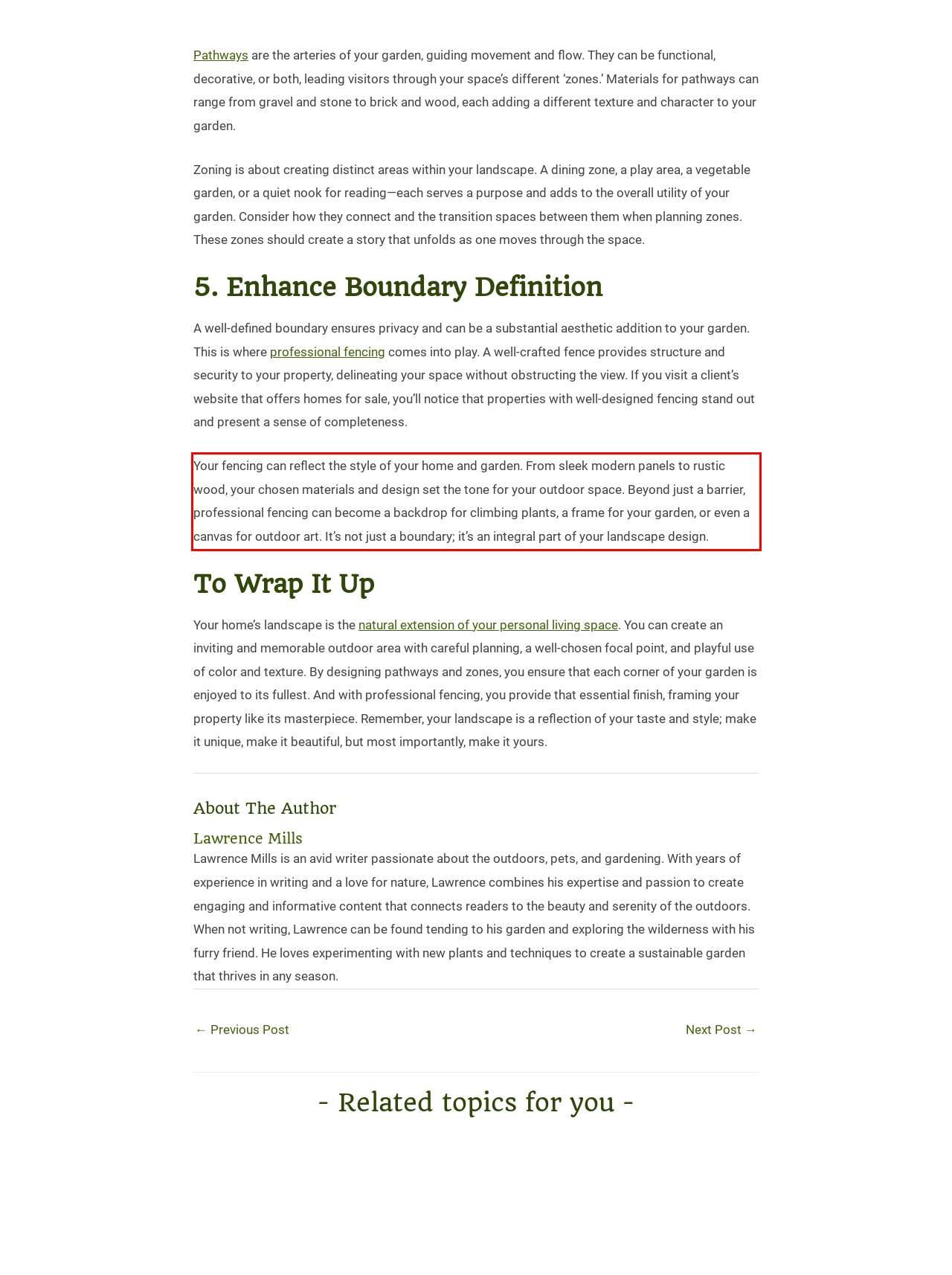Please recognize and transcribe the text located inside the red bounding box in the webpage image.

Your fencing can reflect the style of your home and garden. From sleek modern panels to rustic wood, your chosen materials and design set the tone for your outdoor space. Beyond just a barrier, professional fencing can become a backdrop for climbing plants, a frame for your garden, or even a canvas for outdoor art. It’s not just a boundary; it’s an integral part of your landscape design.